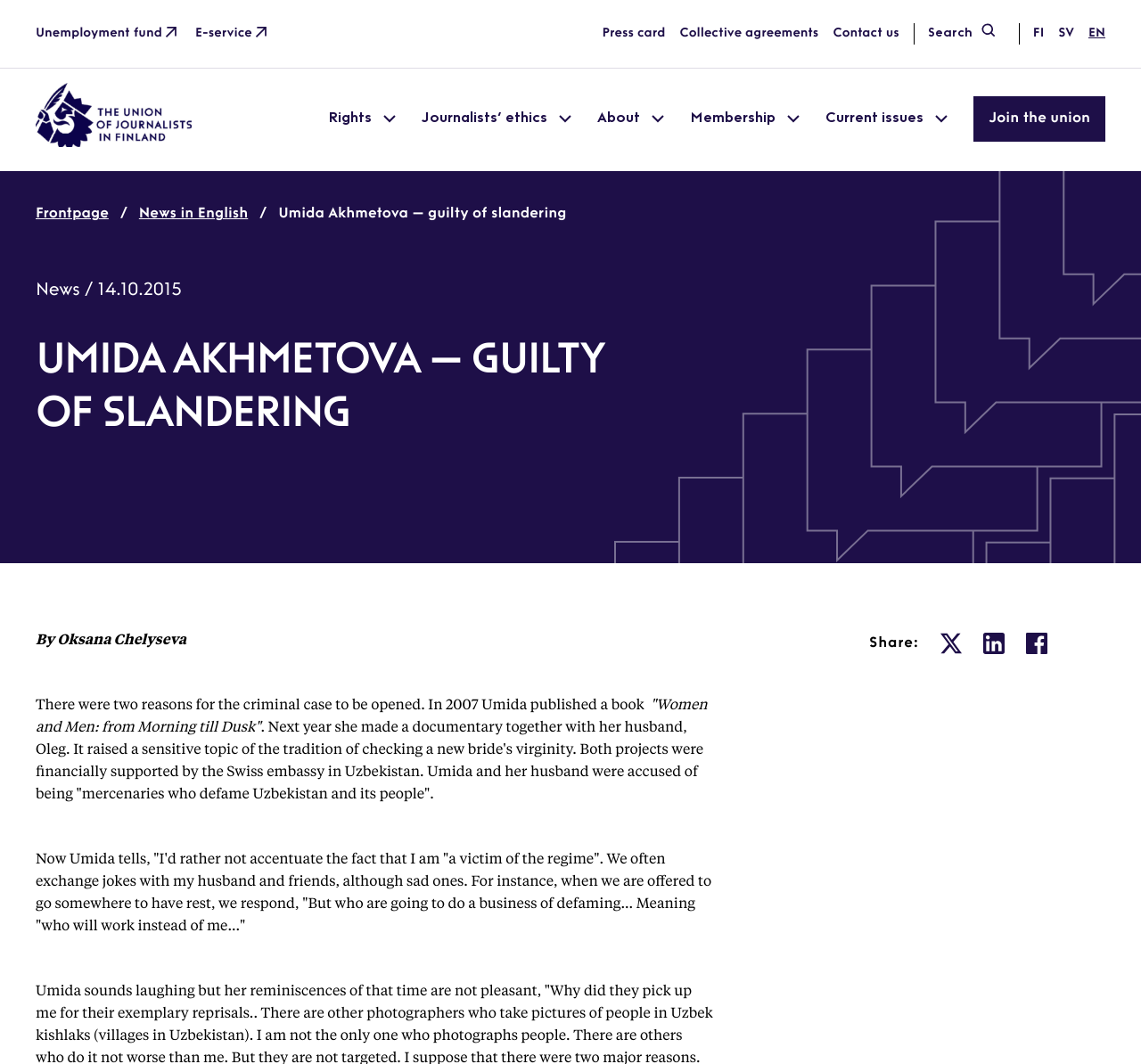Give a detailed account of the webpage.

This webpage is about Umida Akhmetova, a photographer and filmmaker who was found guilty of slandering and insulting the Uzbek people. The page has a navigation menu at the top with several links, including "Unemployment fund", "E-service", "Press card", "Collective agreements", and "Contact us". There is also a search button on the top right corner.

Below the navigation menu, there is a logo on the top left corner, and a link to switch languages (FI, SV, EN) on the top right corner. The main content of the page is divided into two sections. The left section has a heading "UMIDA AKHMETOVA – GUILTY OF SLANDERING" and a series of paragraphs describing Umida's story, including her book and documentary projects, and her experience of being accused of defaming Uzbekistan and its people.

The right section has a complementary section with a "Share" button and three social media links to share the article. There are also several buttons with dropdown menus, including "Rights", "Journalists’ ethics", "About", "Membership", and "Current issues", which are likely related to the union or organization that Umida is a part of.

Throughout the page, there are several images, including icons for the navigation links, the logo, and the social media links. The overall layout is organized, with clear headings and concise text, making it easy to follow Umida's story.